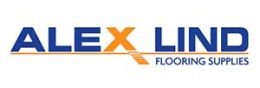Answer the question below using just one word or a short phrase: 
What is written beneath the name 'ALEX LIND'?

FLOORING SUPPLIES